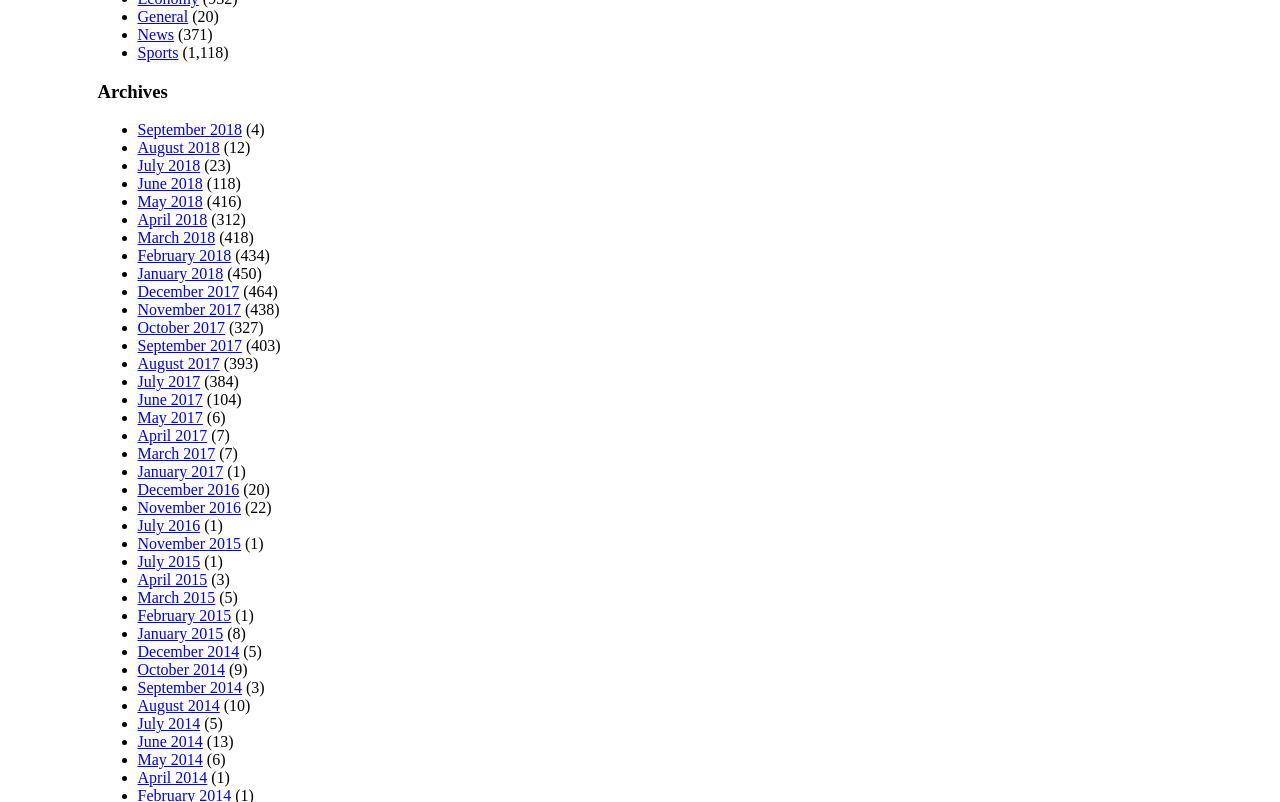Please provide the bounding box coordinates for the element that needs to be clicked to perform the instruction: "Browse July 2017". The coordinates must consist of four float numbers between 0 and 1, formatted as [left, top, right, bottom].

[0.107, 0.466, 0.156, 0.487]